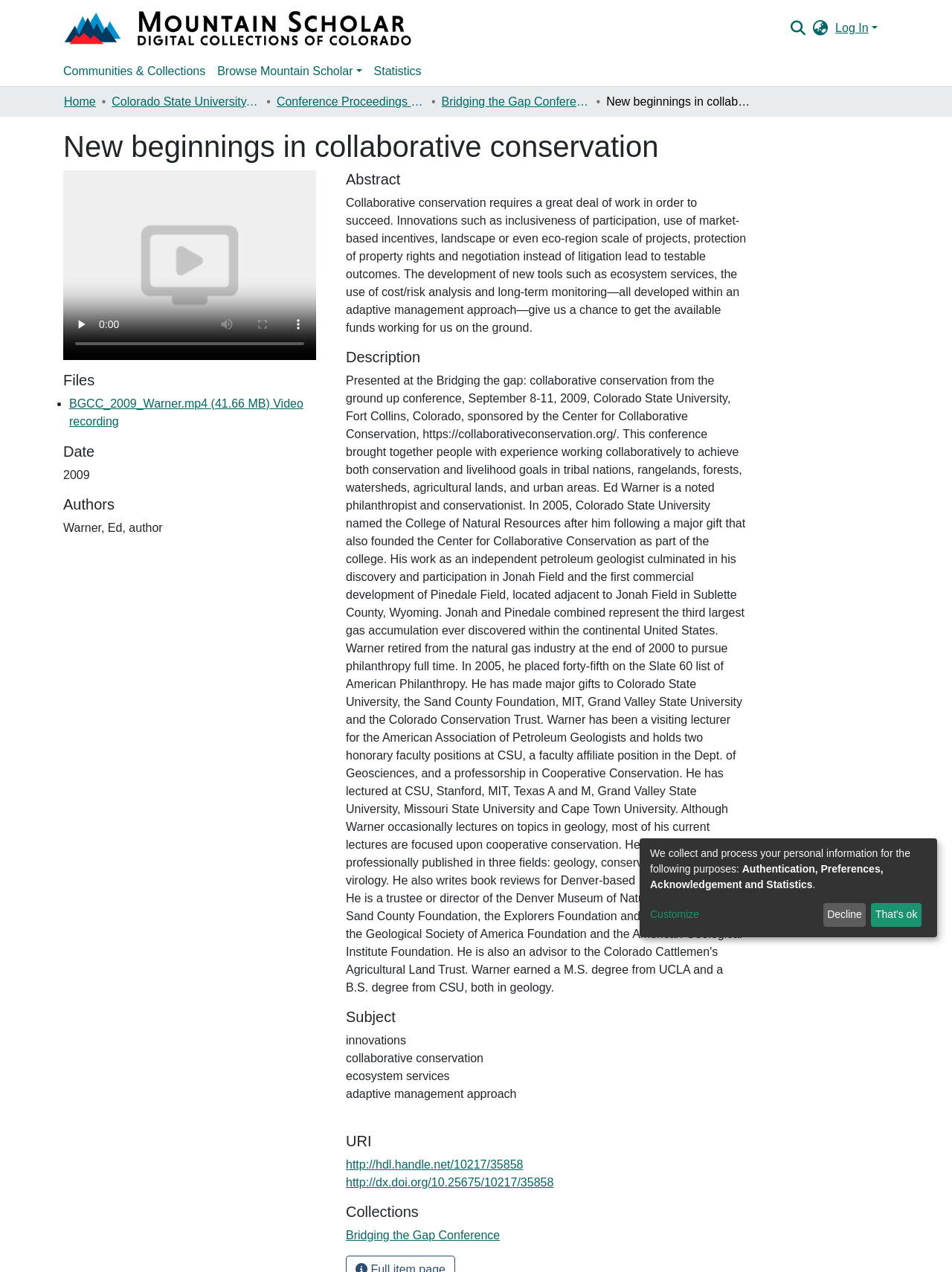Elaborate on the different components and information displayed on the webpage.

This webpage appears to be a repository or academic database page, with a focus on collaborative conservation. At the top left, there is a repository logo, and next to it, a user profile bar with search functionality. On the top right, there are language switch and log-in options.

Below the top navigation bar, there is a main navigation bar with links to "Communities & Collections", "Browse Mountain Scholar", and "Statistics". Underneath, a breadcrumb navigation shows the current location, with links to "Home", "Colorado State University, Fort Collins", "Conference Proceedings and Events", and "Bridging the Gap Conference".

The main content area has a heading "New beginnings in collaborative conservation" and a video player with play, mute, and full-screen controls. Below the video, there are headings for "Files", "Date", "Authors", and "Abstract", with corresponding content. The abstract text describes the importance of collaborative conservation and innovative approaches to achieve success.

Further down, there are headings for "Description", "Subject", and "URI", with links to related resources. The subject section lists keywords such as "innovations", "collaborative conservation", "ecosystem services", and "adaptive management approach".

At the bottom of the page, there is a section with a heading "We collect and process your personal information for the following purposes:", followed by a list of purposes and options to customize or decline.